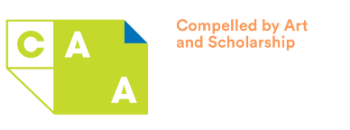Answer the question briefly using a single word or phrase: 
What shape is on the right of the logo?

Blue triangle